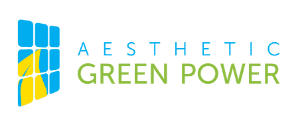What is the name of AGP's new hybrid product?
Provide a detailed and extensive answer to the question.

According to the caption, Aesthetic Green Power has a new hybrid product called BITERS, which is designed for various residential applications and reflects the company's mission to provide aesthetically pleasing and efficient solar roofing solutions.